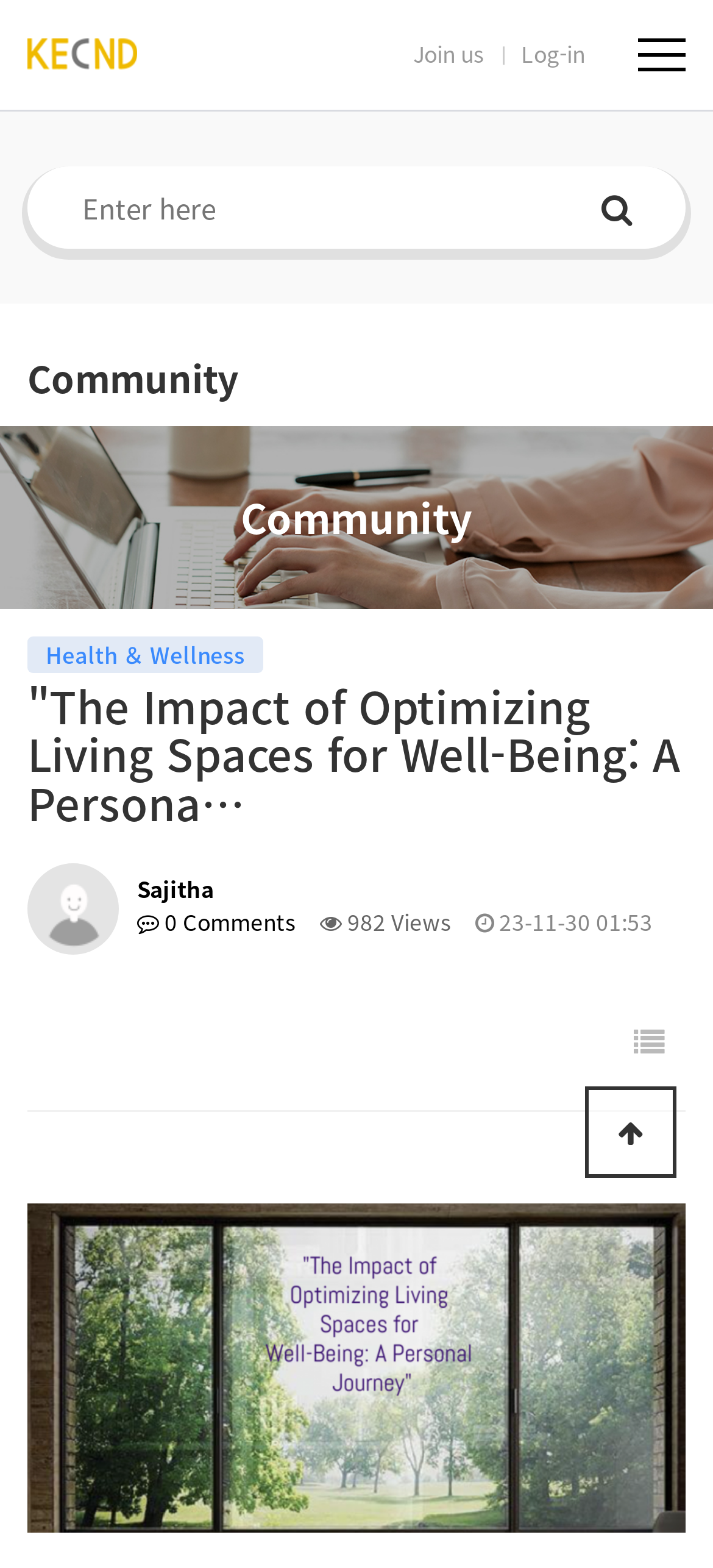Show the bounding box coordinates of the element that should be clicked to complete the task: "Log in to the community".

[0.731, 0.024, 0.821, 0.045]